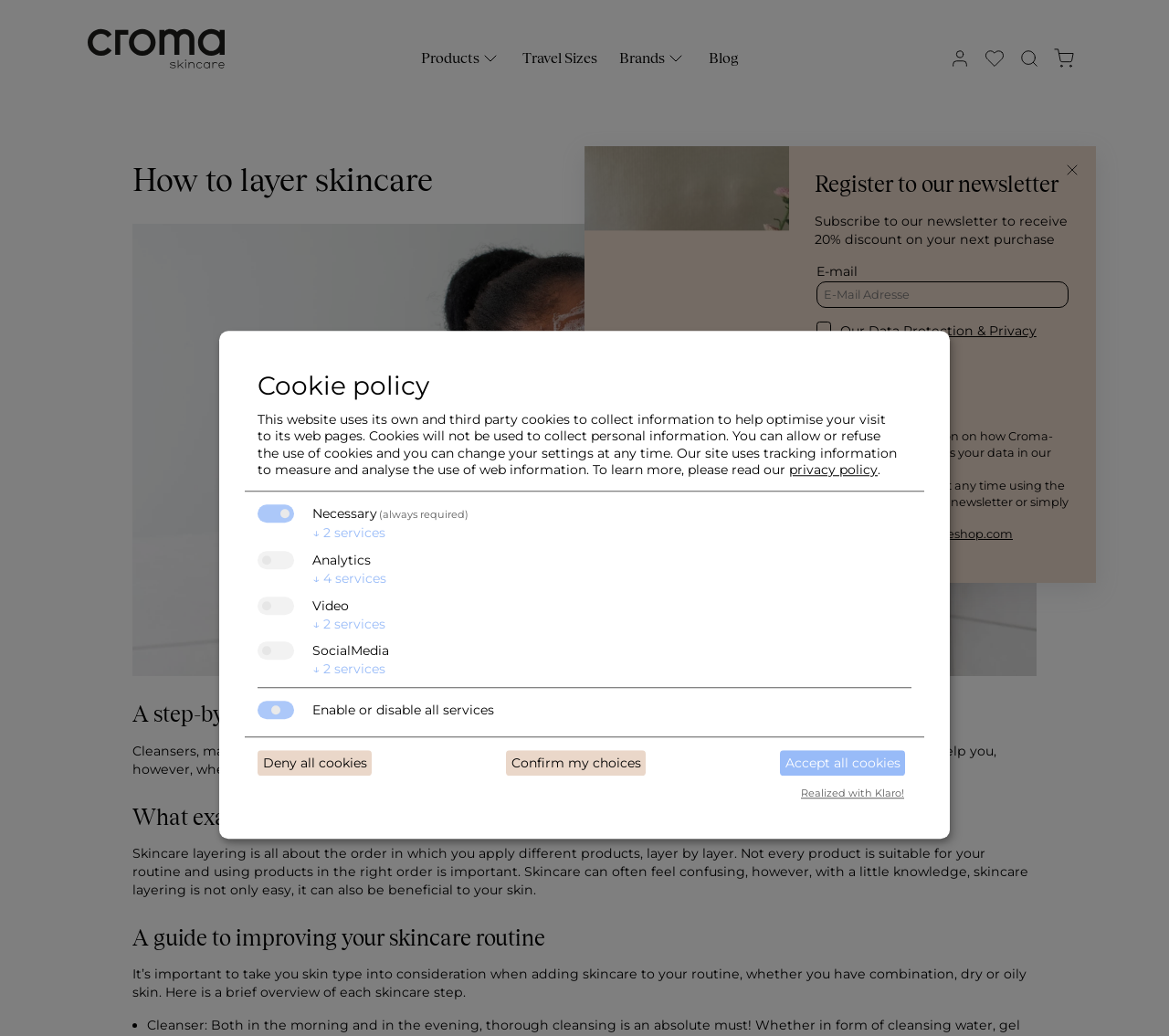How can users unsubscribe from the newsletter?
Give a detailed and exhaustive answer to the question.

According to the webpage, users can unsubscribe from the newsletter at any time using the unsubscribe link in the newsletter or by sending an email to a specific email address. This information is provided in the dialog box that appears on the webpage.